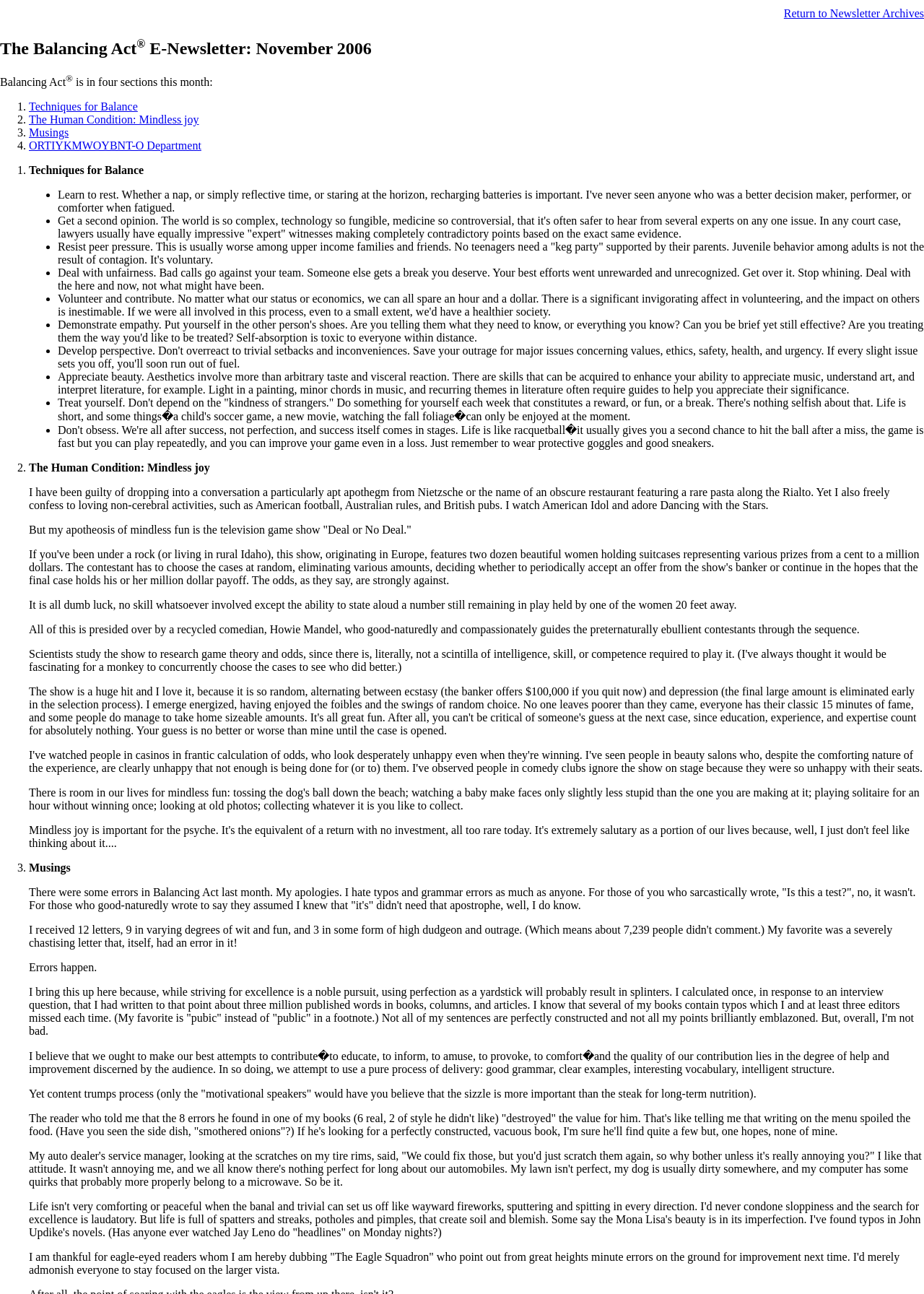How many list markers are there in the first section?
Look at the image and construct a detailed response to the question.

The question can be answered by looking at the list markers in the first section which are '•', '•', '•', '•', and '•'. There are five list markers in total.